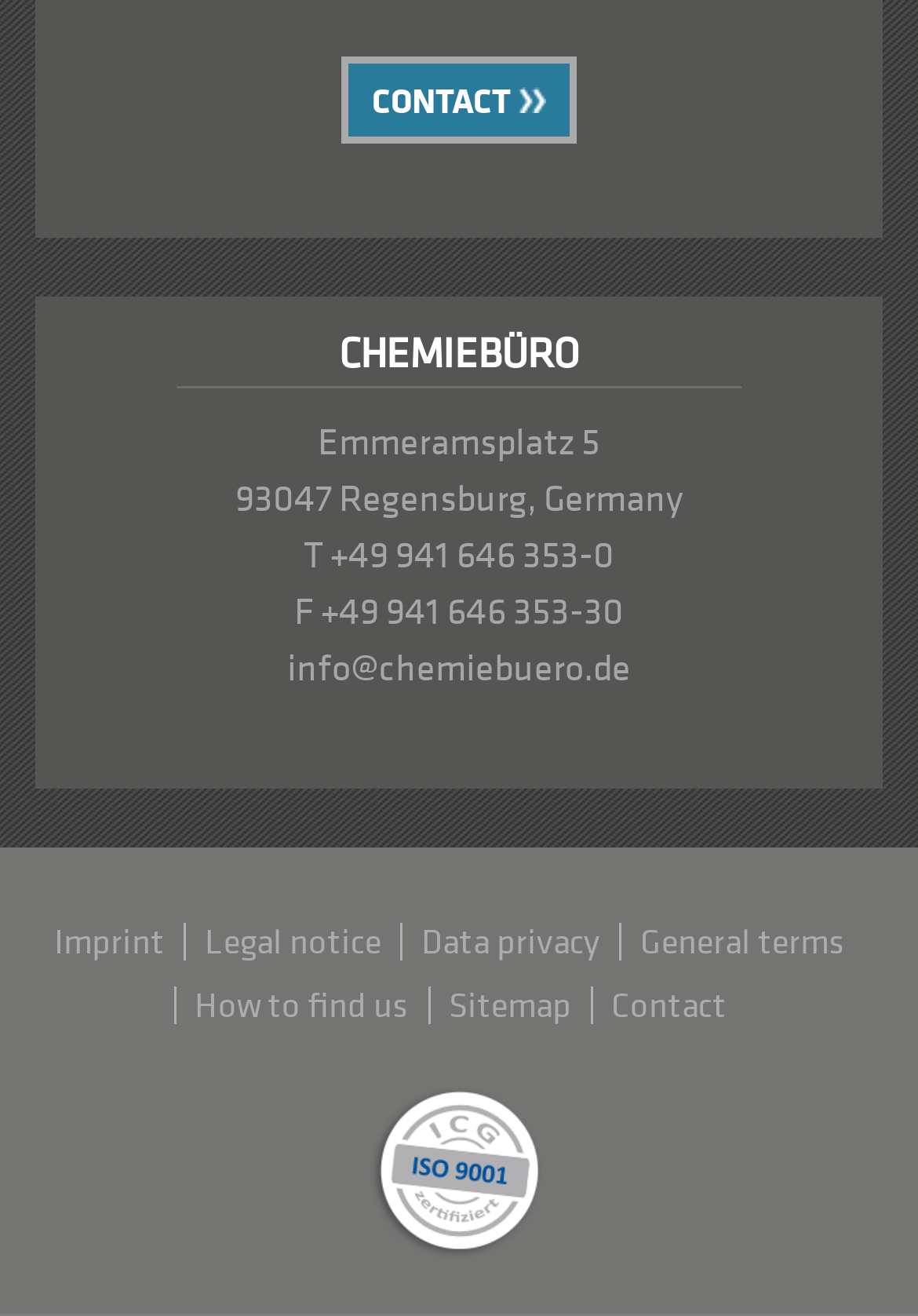Give a concise answer of one word or phrase to the question: 
How many links are there in the footer section?

6